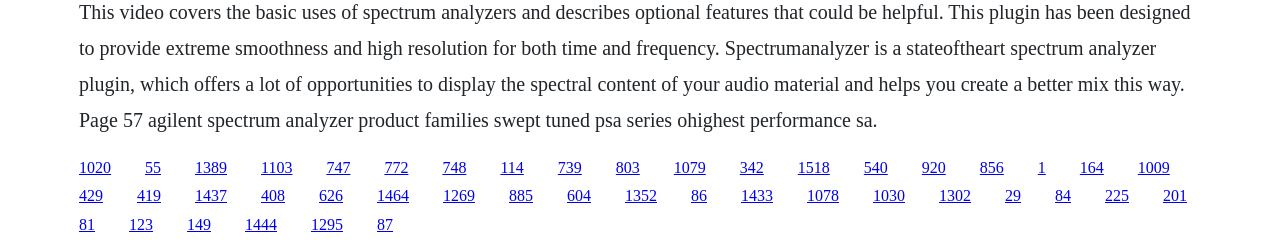Answer the question in one word or a short phrase:
Are the links arranged in a single row or multiple rows?

Multiple rows